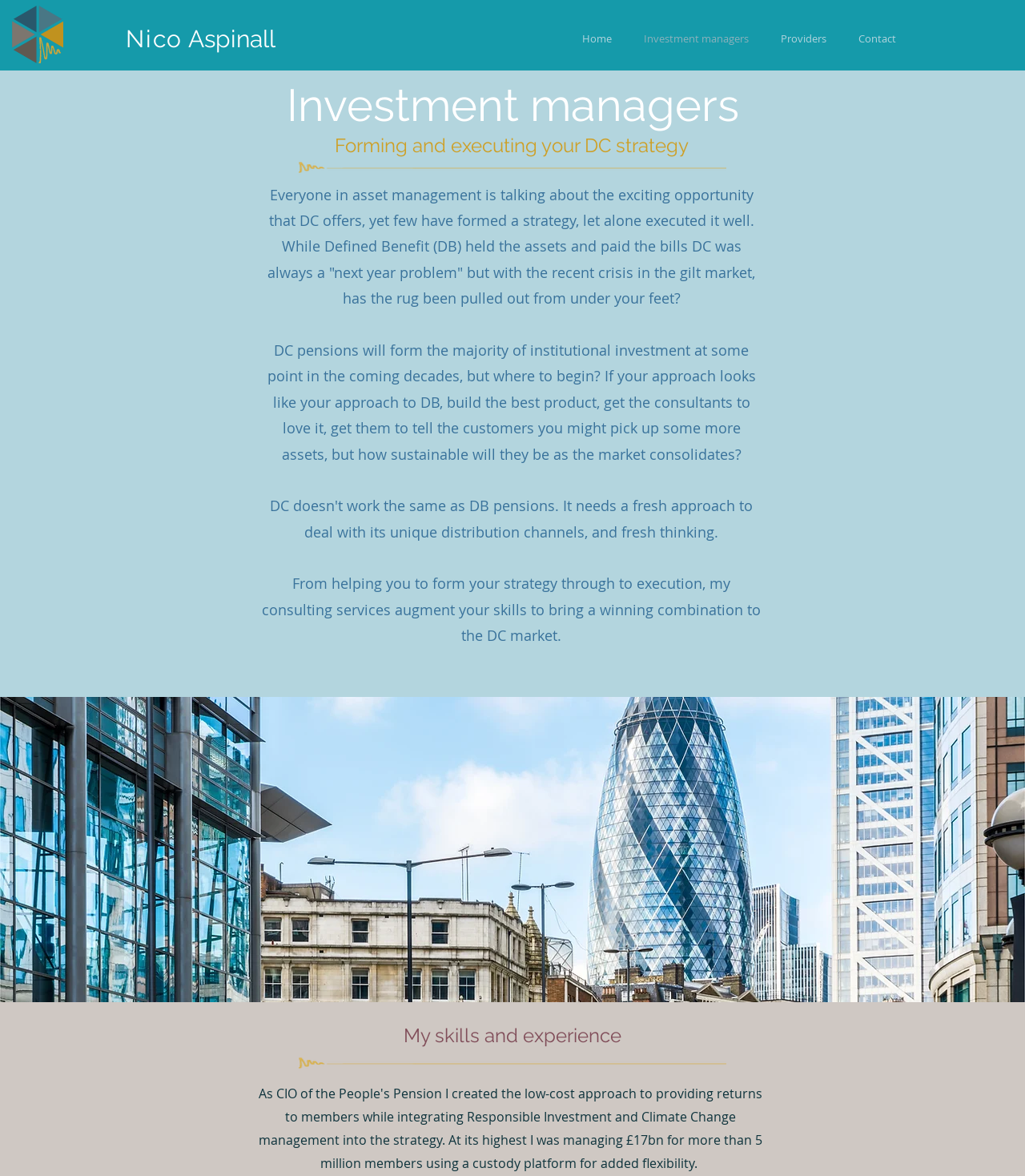Determine the bounding box of the UI element mentioned here: "Investment managers". The coordinates must be in the format [left, top, right, bottom] with values ranging from 0 to 1.

[0.612, 0.025, 0.746, 0.041]